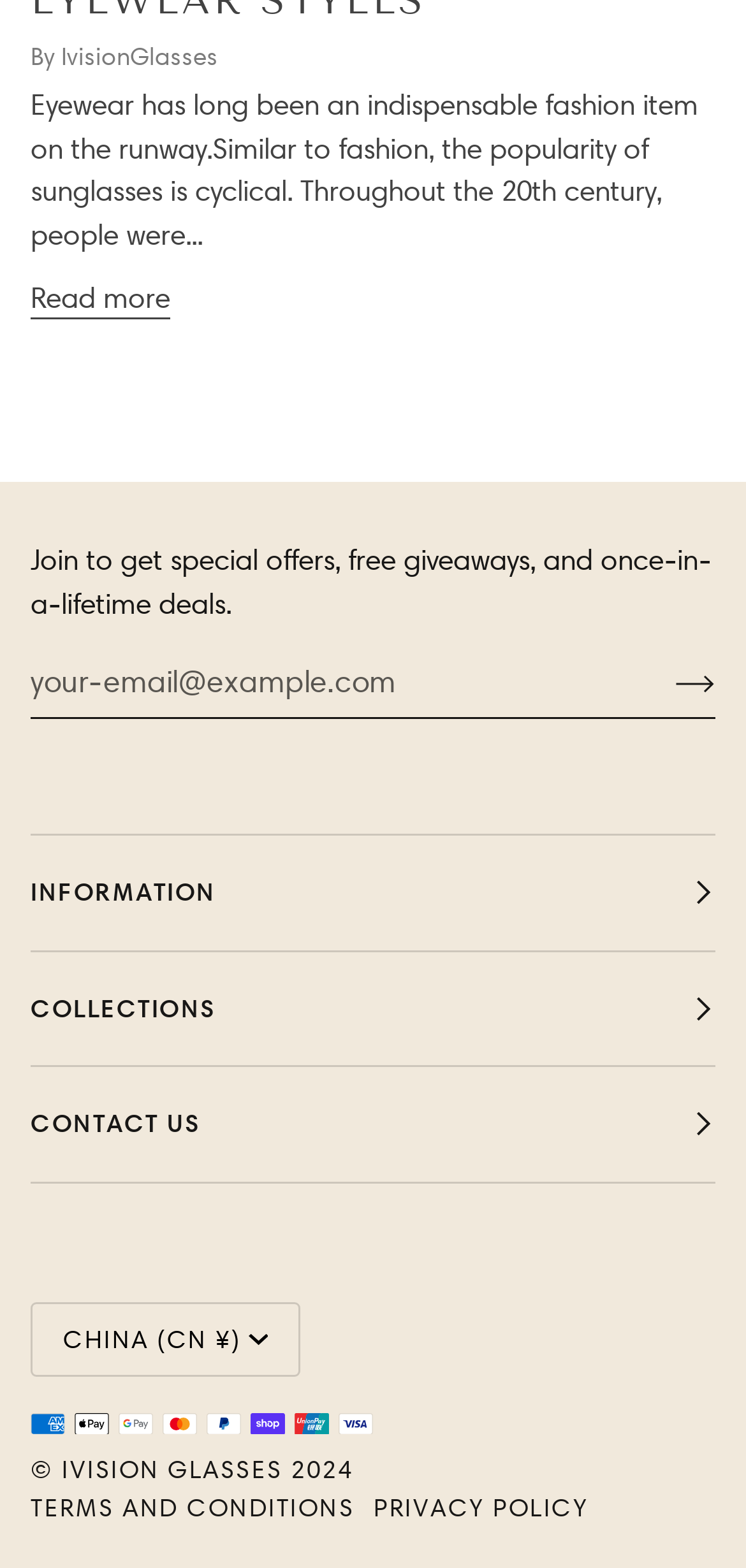Please identify the bounding box coordinates of the element that needs to be clicked to execute the following command: "Click the 'COLLECTIONS' button". Provide the bounding box using four float numbers between 0 and 1, formatted as [left, top, right, bottom].

[0.041, 0.607, 0.959, 0.681]